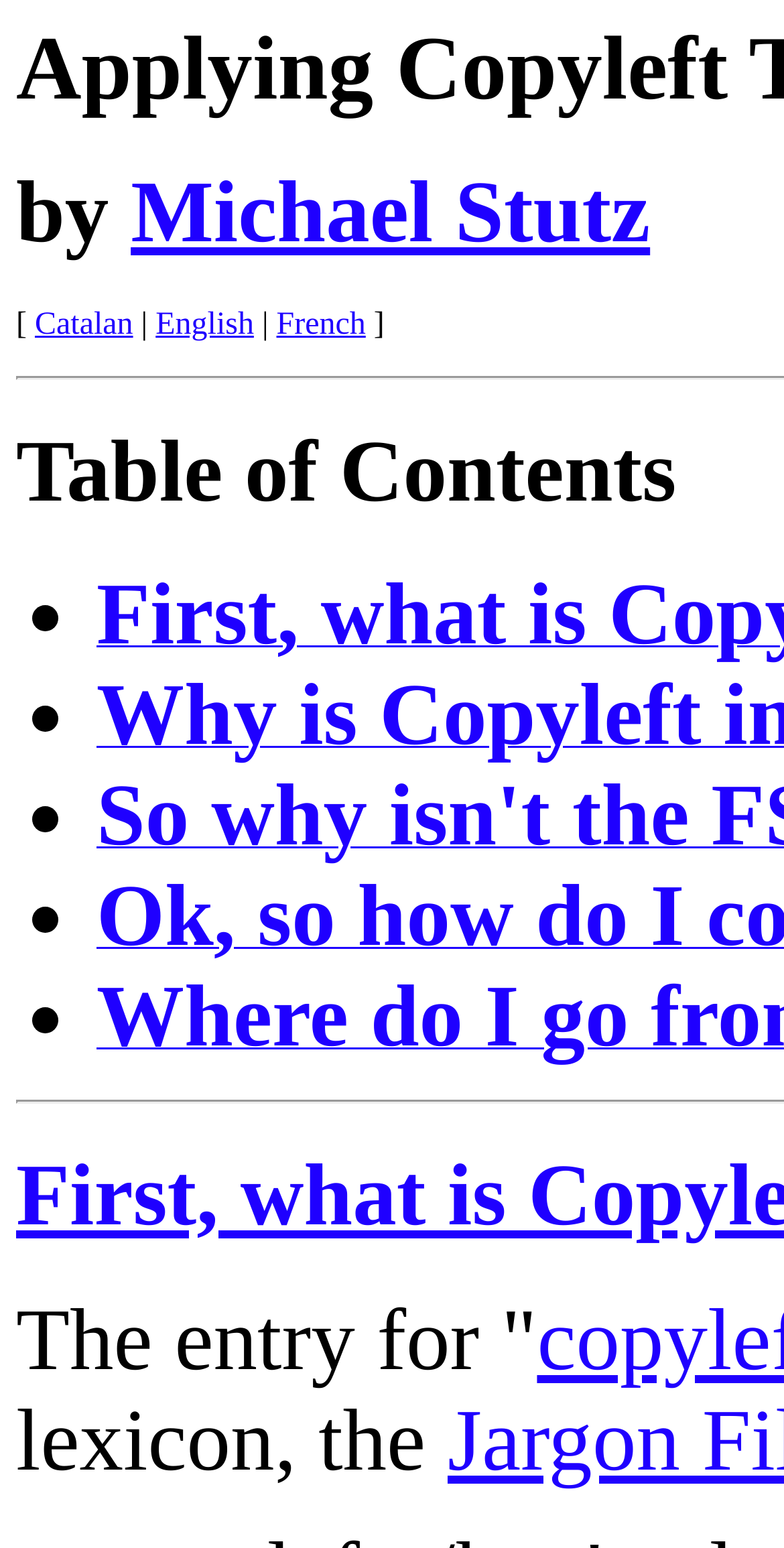How many languages are available?
Using the image, give a concise answer in the form of a single word or short phrase.

3